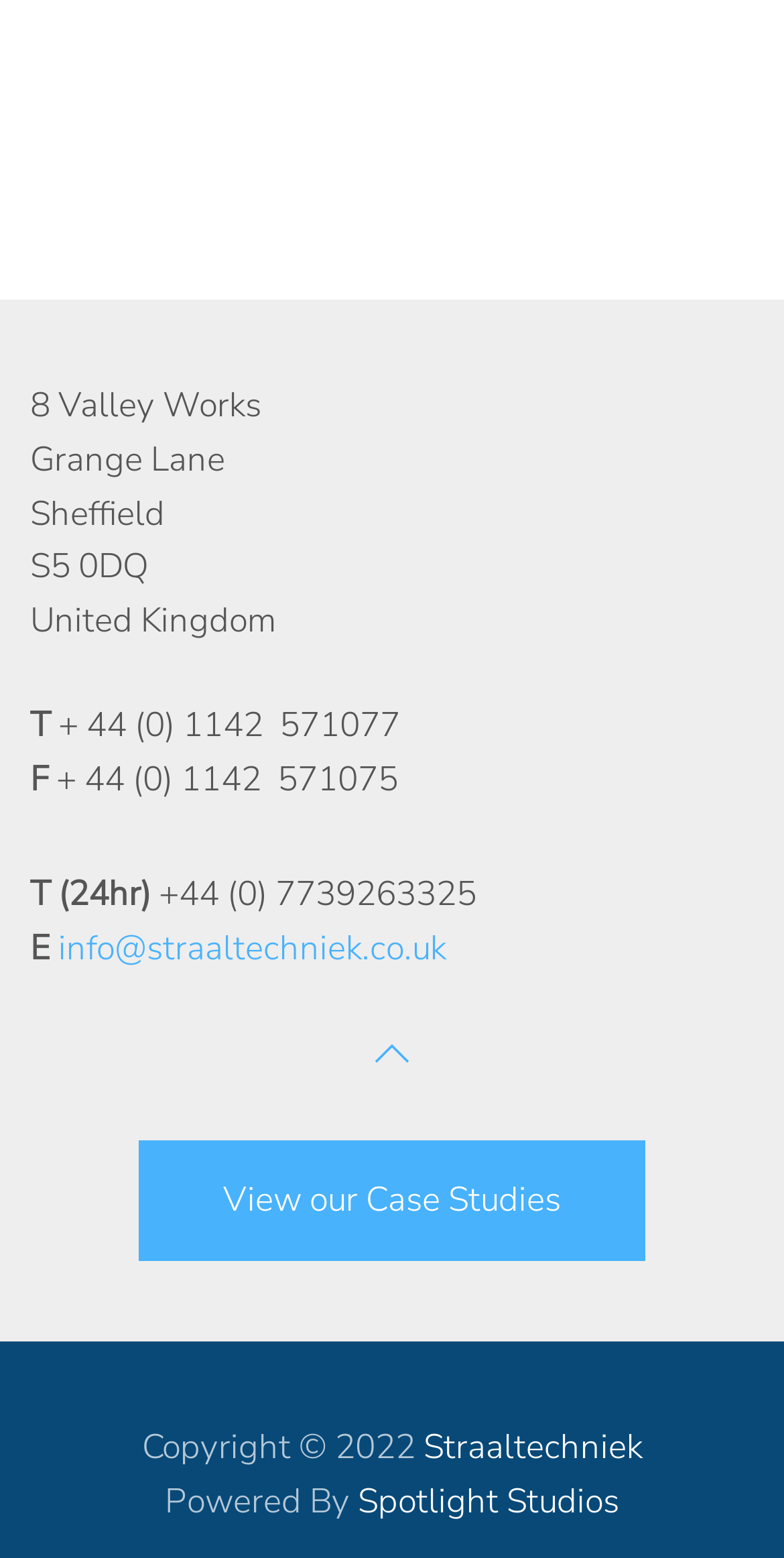Show the bounding box coordinates for the HTML element described as: "aria-label="Back to top"".

[0.464, 0.664, 0.536, 0.69]